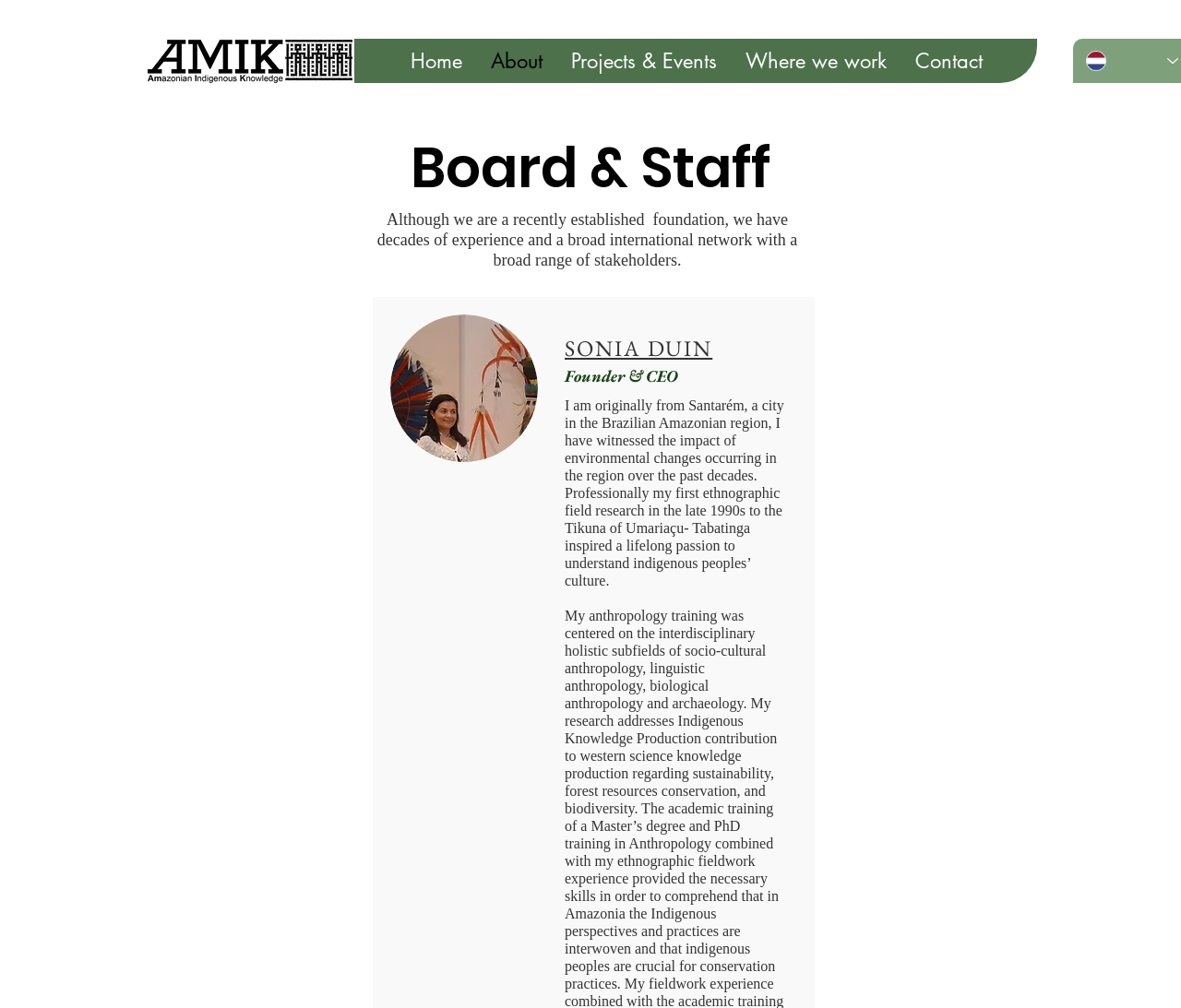What is the name of the founder and CEO?
Look at the screenshot and respond with a single word or phrase.

SONIA DUIN